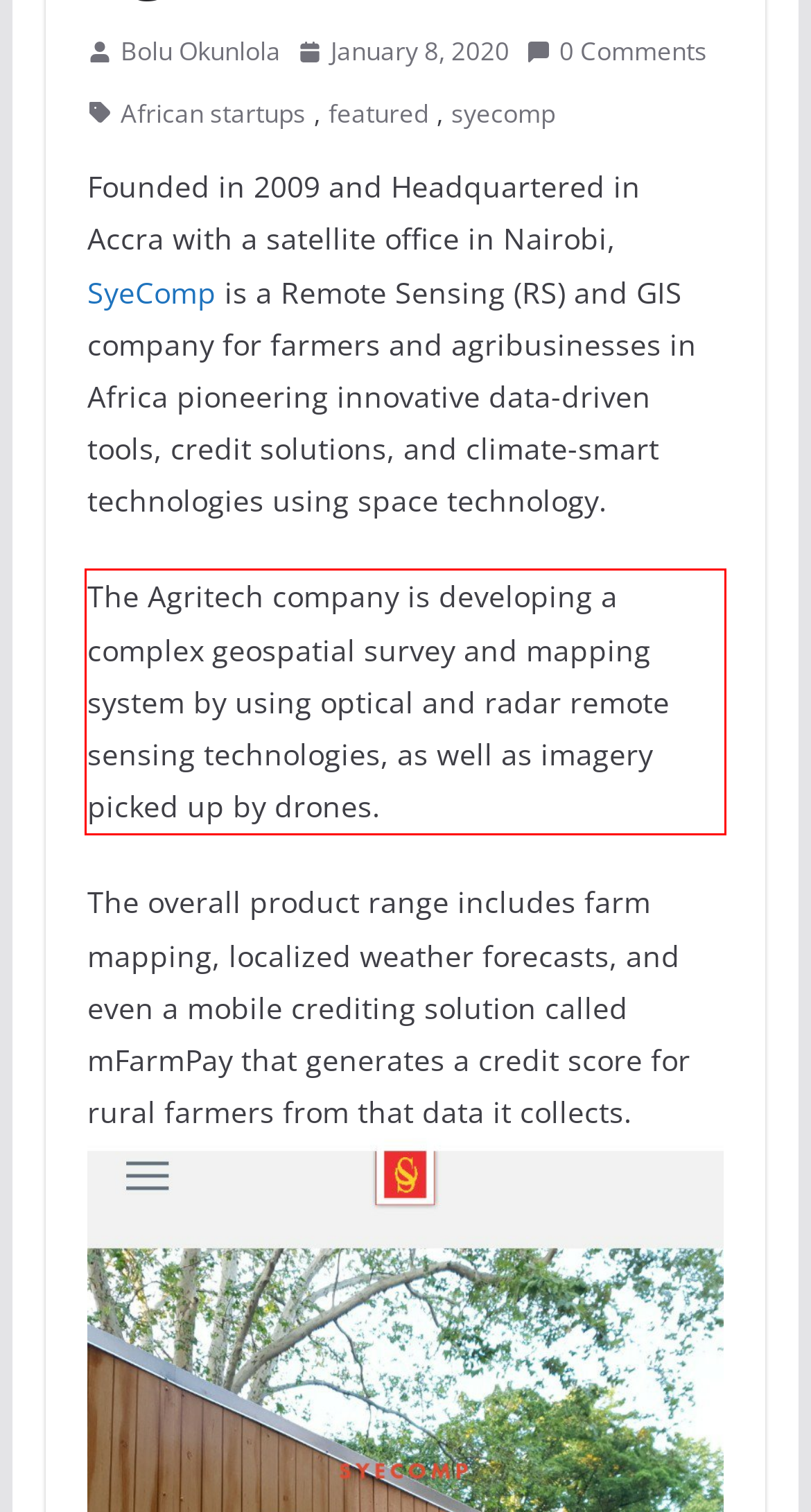Please analyze the provided webpage screenshot and perform OCR to extract the text content from the red rectangle bounding box.

The Agritech company is developing a complex geospatial survey and mapping system by using optical and radar remote sensing technologies, as well as imagery picked up by drones.